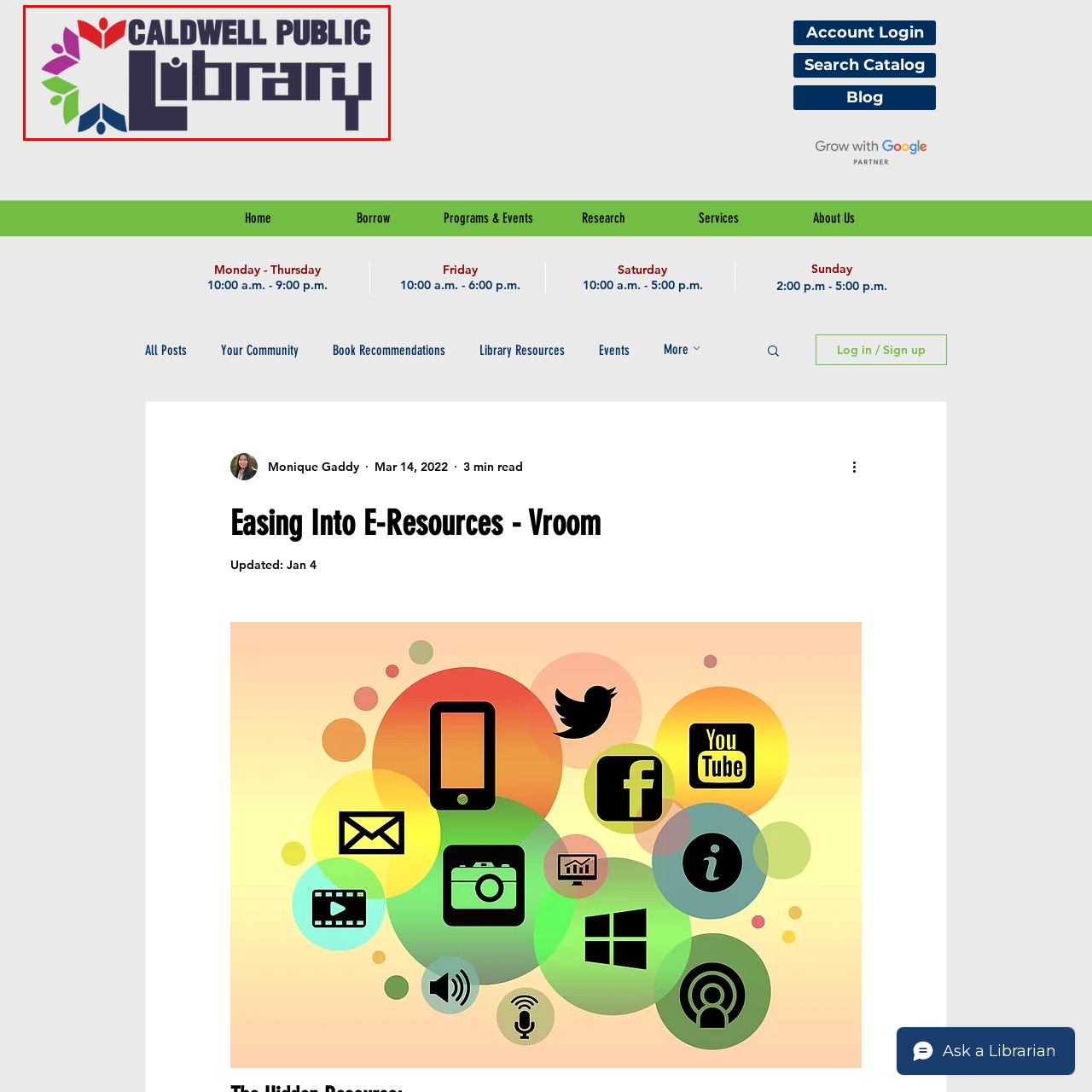Write a comprehensive caption detailing the image within the red boundary.

The image showcases the logo of the Caldwell Public Library, characterized by its vibrant and colorful design. The logo features stylized figures in red, green, blue, and purple, arranged in a semi-circular pattern, representing community and connection. These figures seem to form petals or leaves around the name "Caldwell Public Library," which is prominently displayed in bold, dark lettering. The combination of the playful imagery and strong typography emphasizes the library's welcoming nature and commitment to serving the community as a hub of resources and learning. The logo effectively conveys both a sense of accessibility and engagement, aligning with the mission of the library to foster a love for reading and knowledge among its patrons.